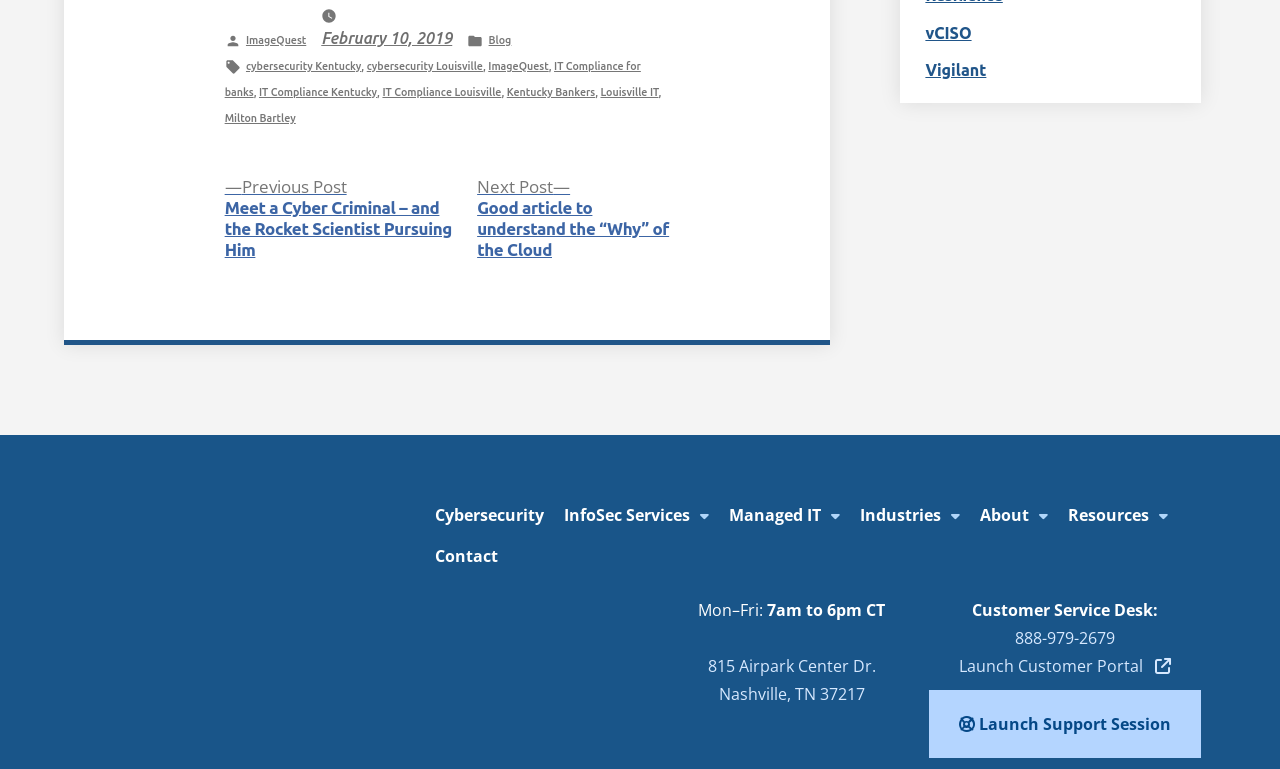Identify the bounding box coordinates for the region of the element that should be clicked to carry out the instruction: "Read the previous post". The bounding box coordinates should be four float numbers between 0 and 1, i.e., [left, top, right, bottom].

[0.175, 0.227, 0.353, 0.34]